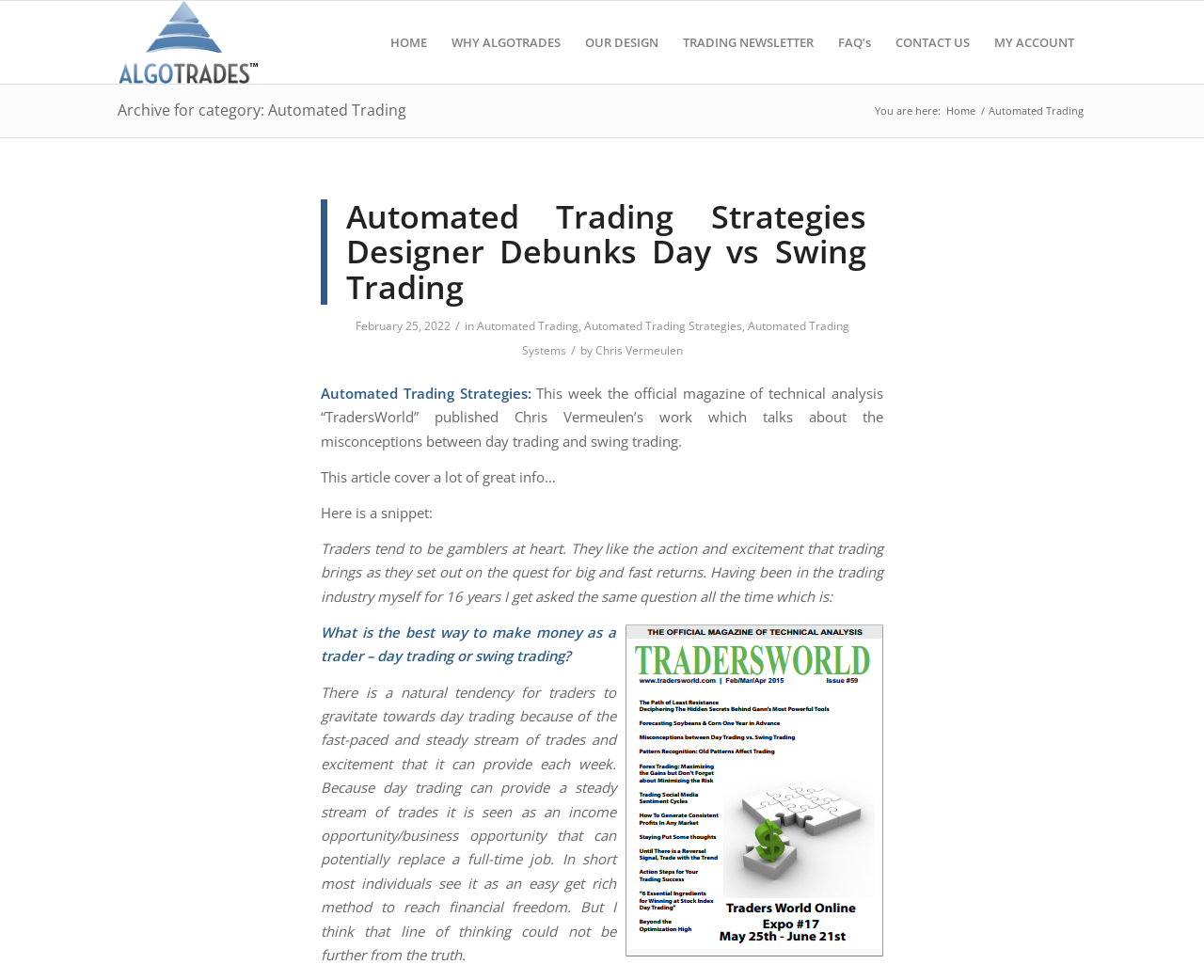Please identify the bounding box coordinates of the area that needs to be clicked to follow this instruction: "Visit WHY ALGOTRADES page".

[0.365, 0.001, 0.476, 0.085]